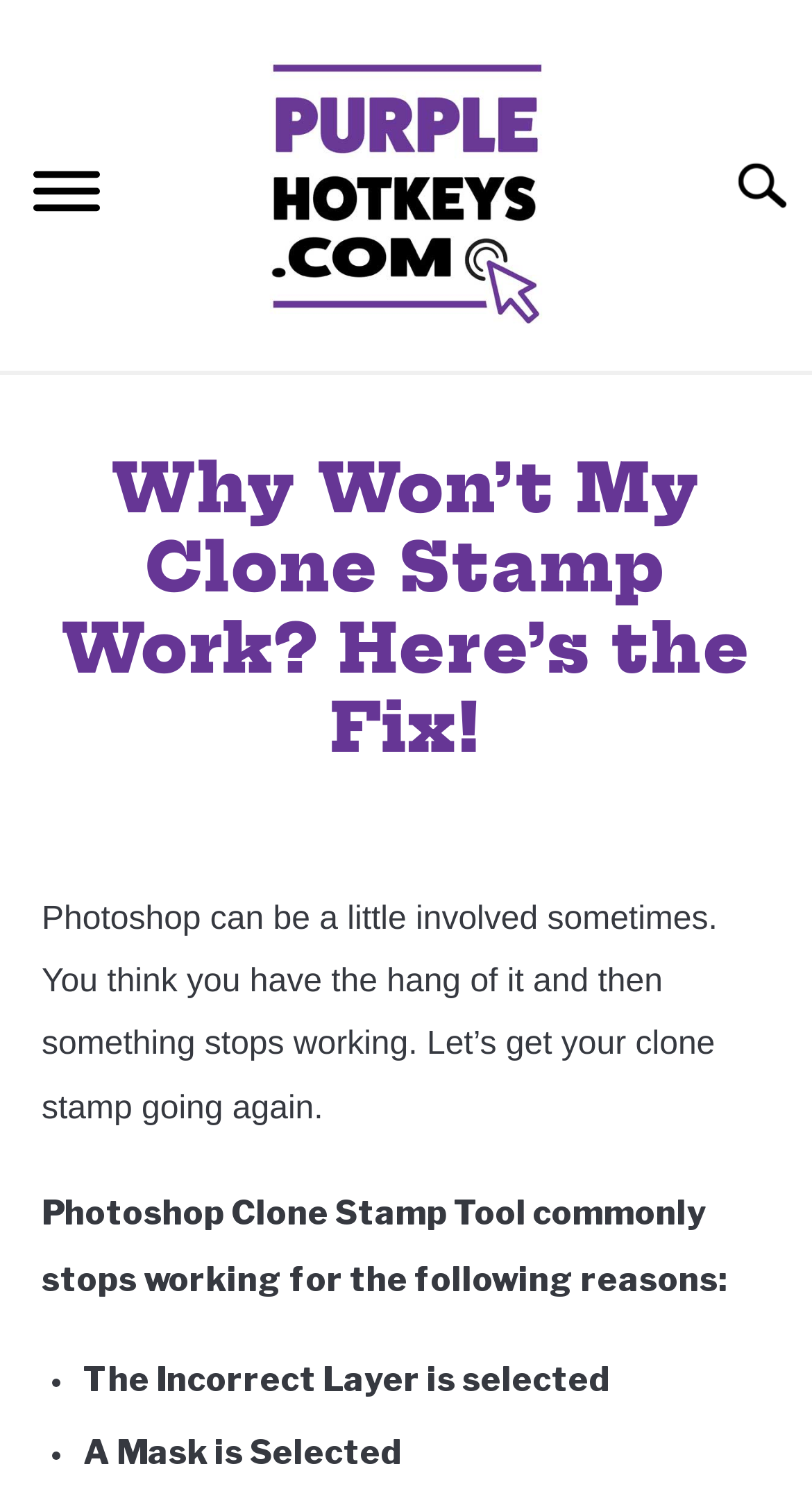Determine the bounding box for the described UI element: "alt="Purple Hotkeys Logo"".

[0.321, 0.028, 0.679, 0.235]